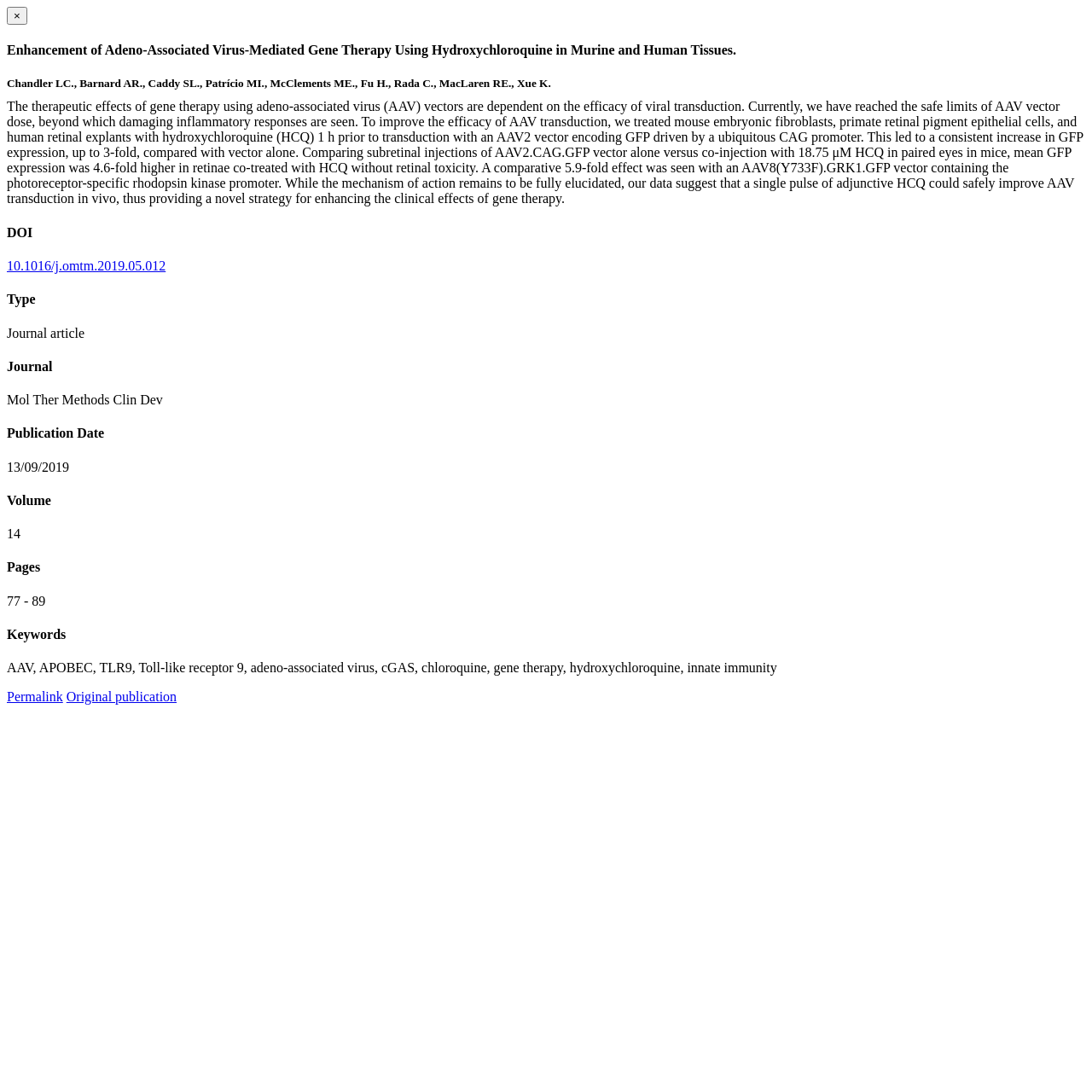Who are the authors of the research paper?
Please provide a single word or phrase as your answer based on the screenshot.

Chandler LC., Barnard AR., Caddy SL., ...